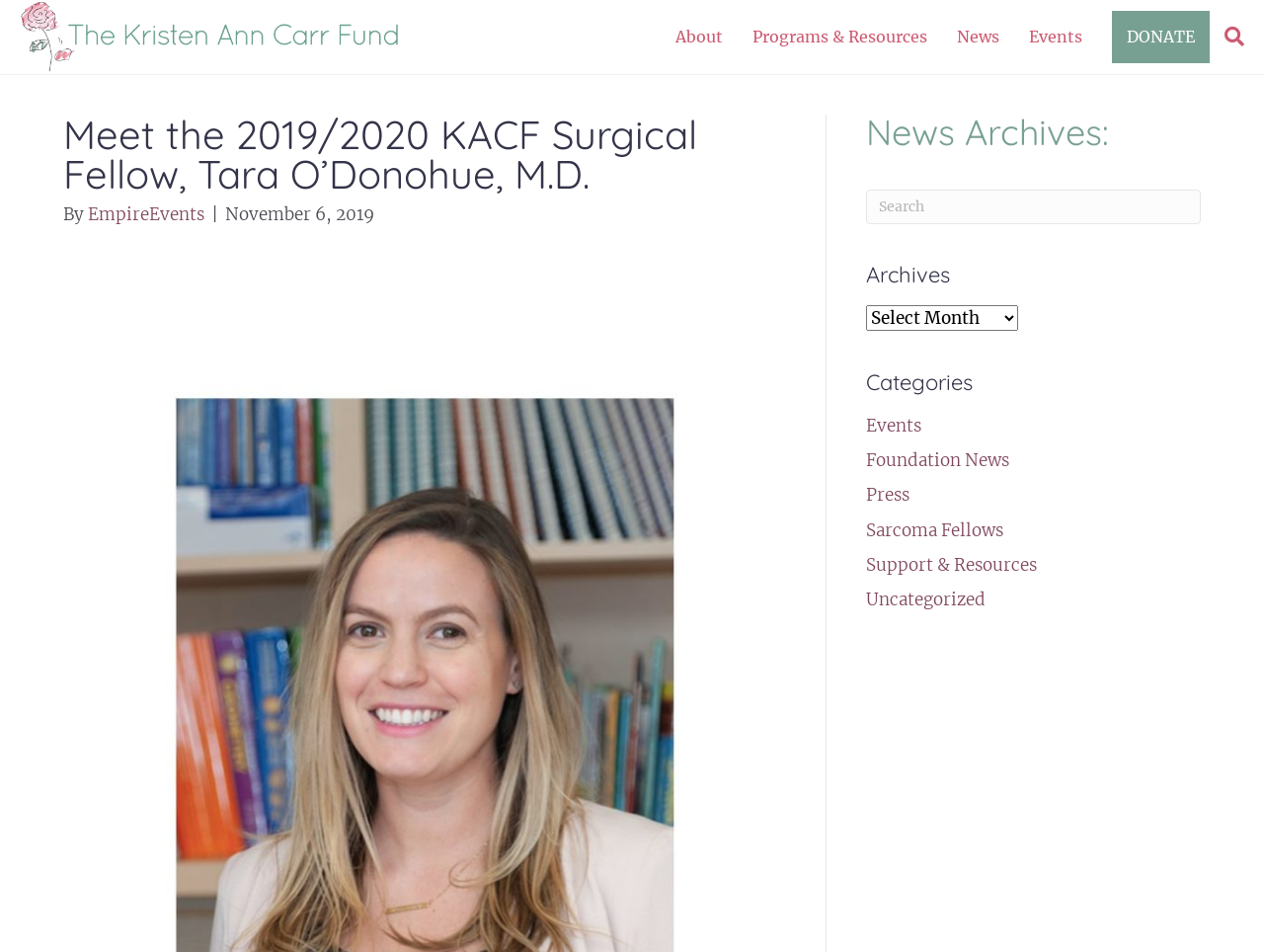Identify the bounding box coordinates of the clickable region required to complete the instruction: "View News Archives". The coordinates should be given as four float numbers within the range of 0 and 1, i.e., [left, top, right, bottom].

[0.685, 0.138, 0.95, 0.175]